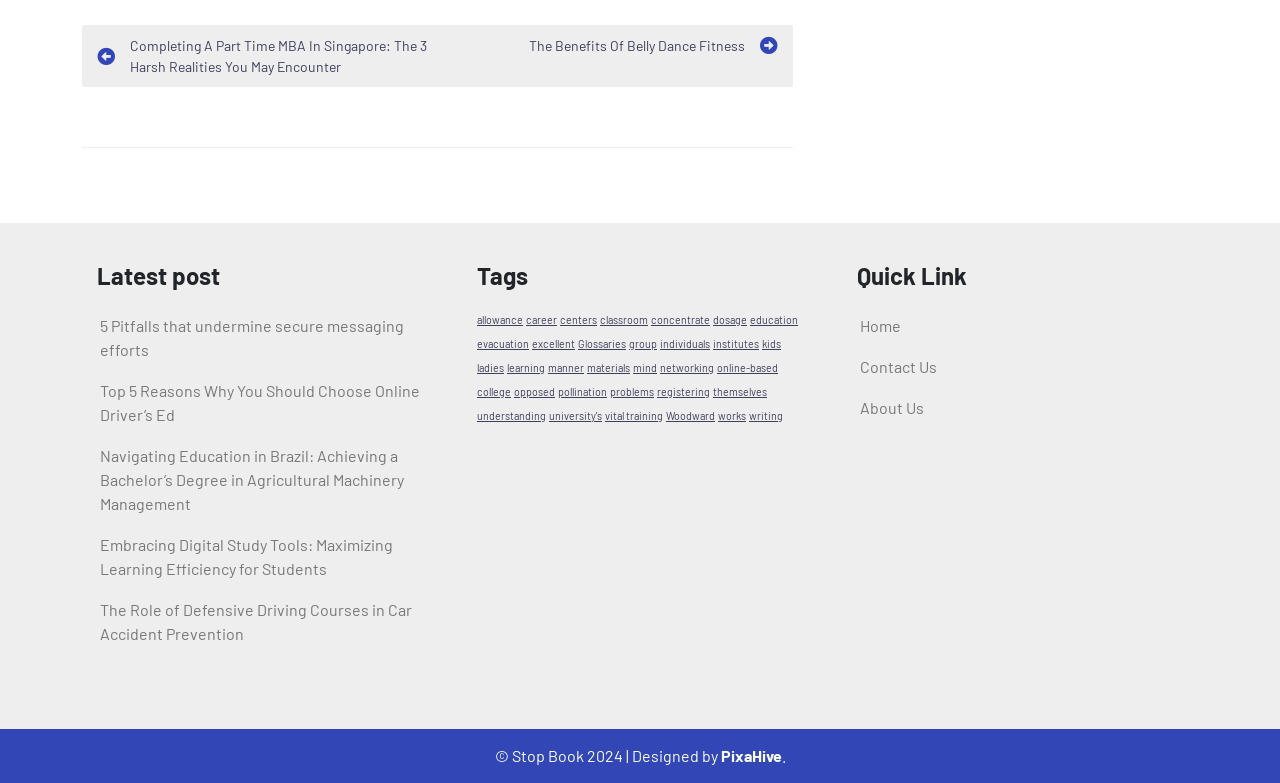Please answer the following question using a single word or phrase: What is the title of the latest post?

5 Pitfalls that undermine secure messaging efforts